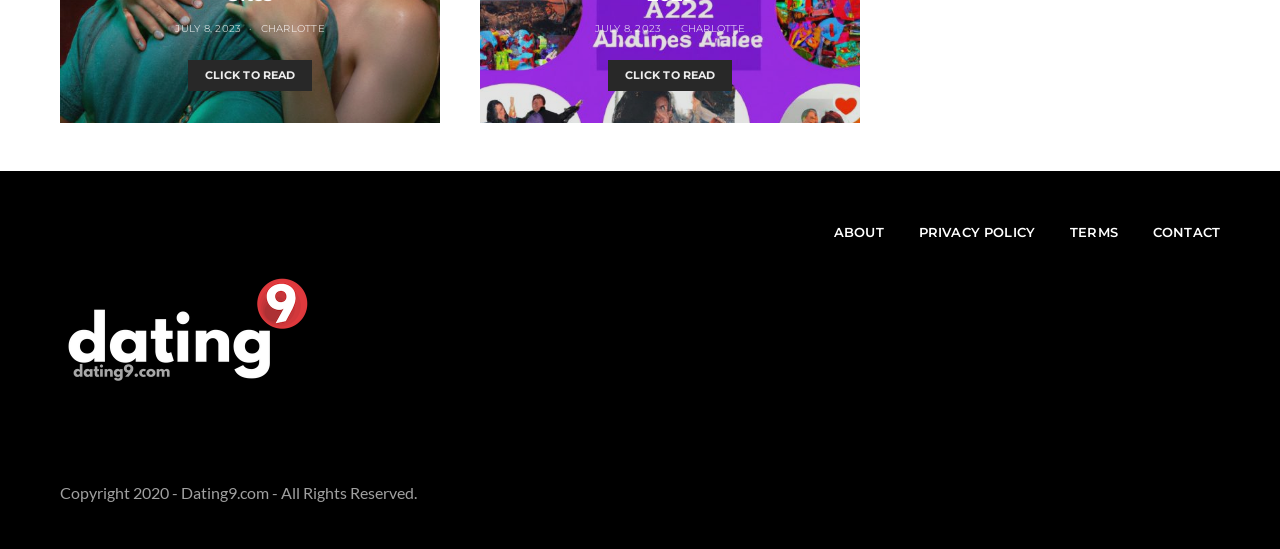Please locate the bounding box coordinates of the region I need to click to follow this instruction: "visit Charlotte page".

[0.204, 0.04, 0.254, 0.064]